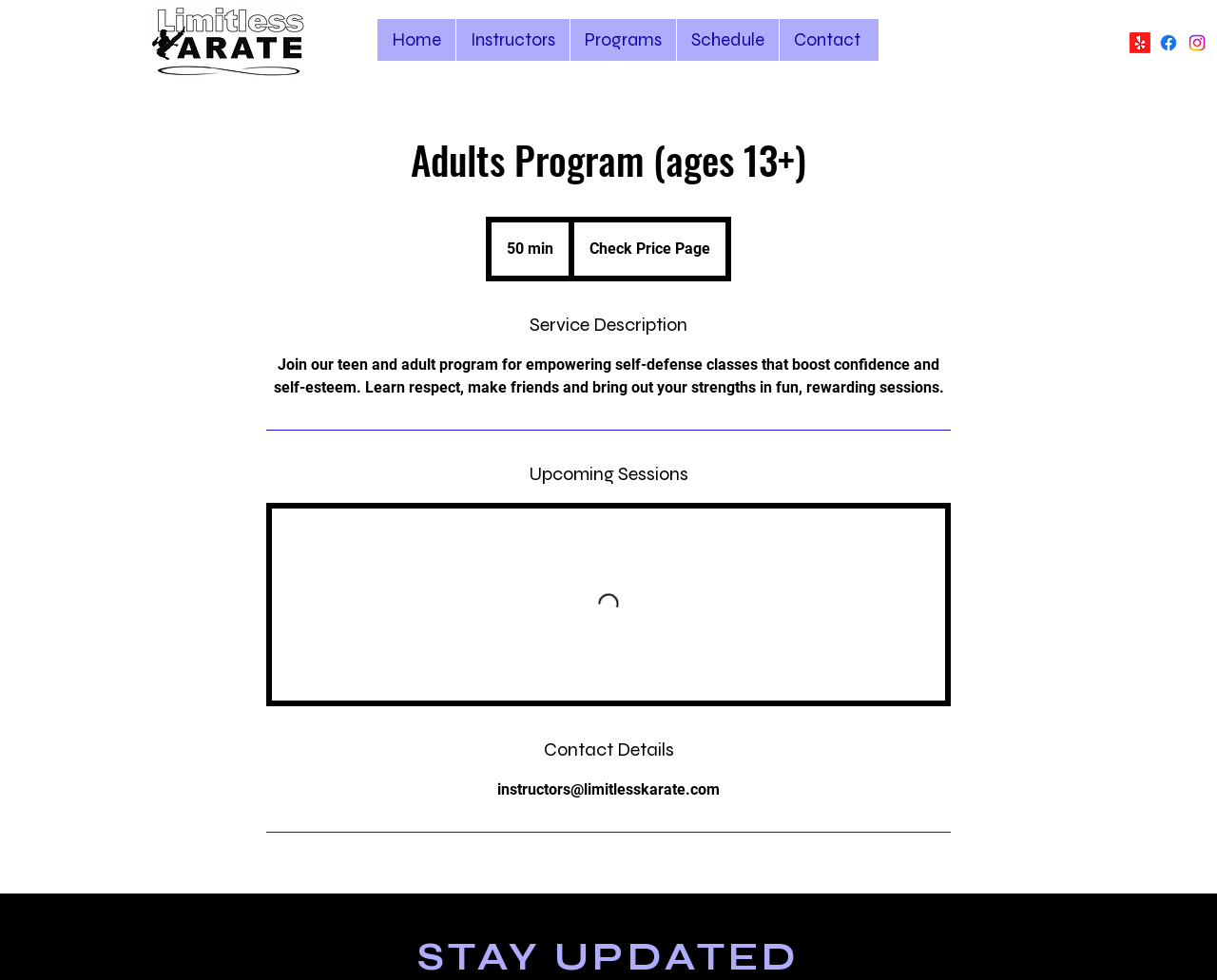Locate the bounding box coordinates of the clickable region to complete the following instruction: "Contact through email."

[0.409, 0.797, 0.591, 0.815]